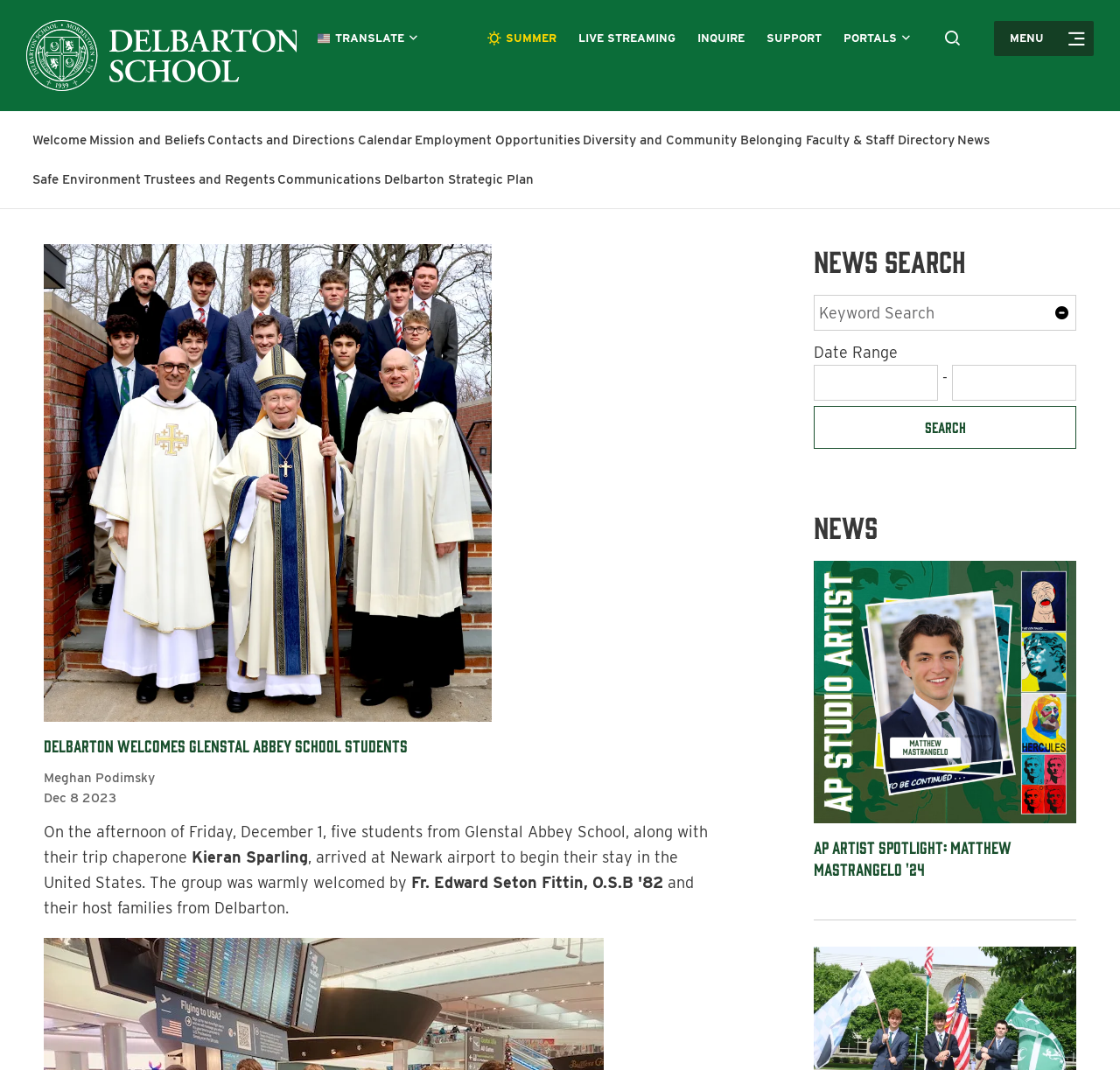Answer succinctly with a single word or phrase:
What is the title of the news article?

AP Artist Spotlight: Matthew Mastrangelo '24